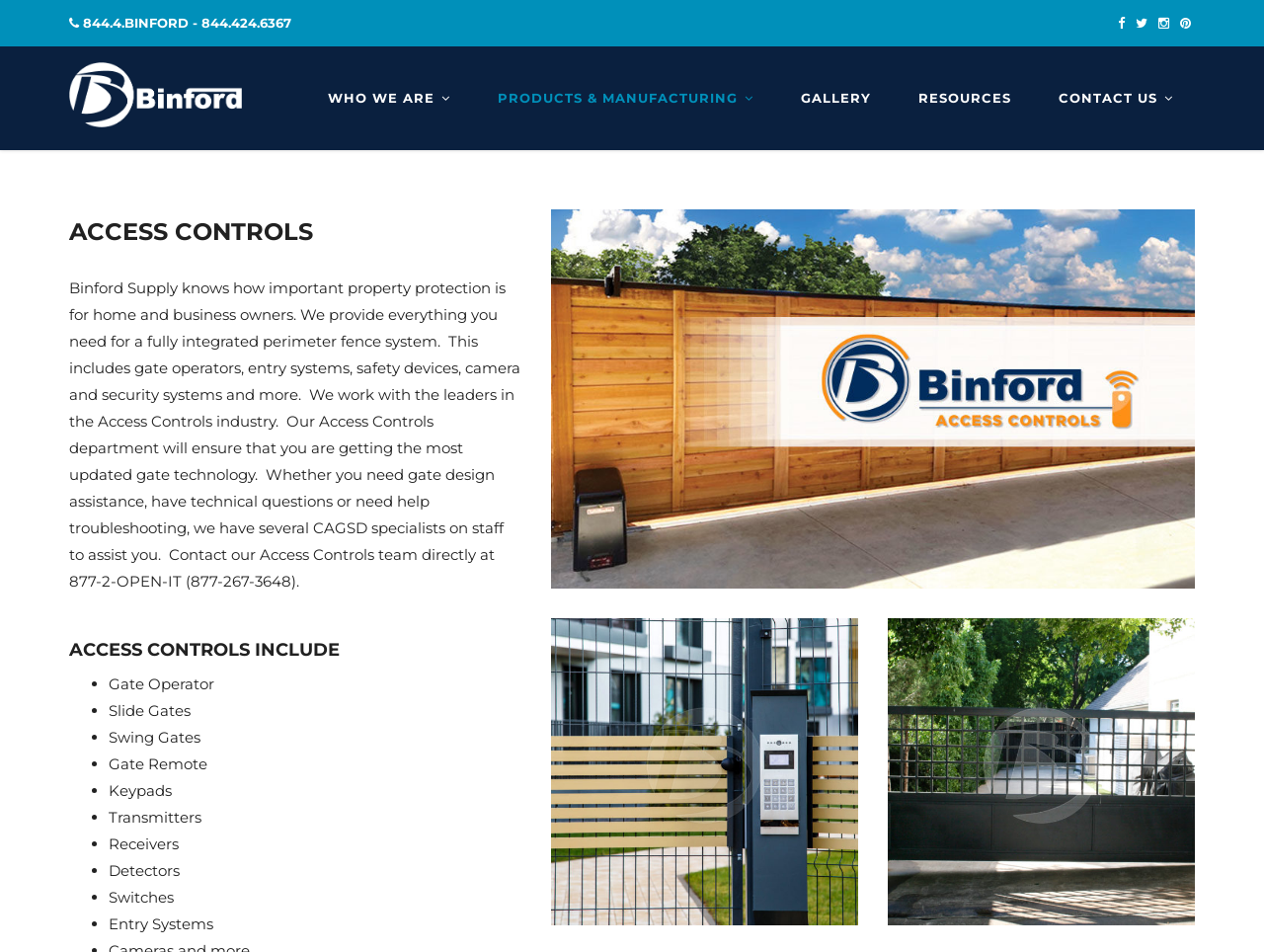Respond with a single word or phrase to the following question:
What is the purpose of Binford Supply's Access Controls department?

To provide gate technology and assistance